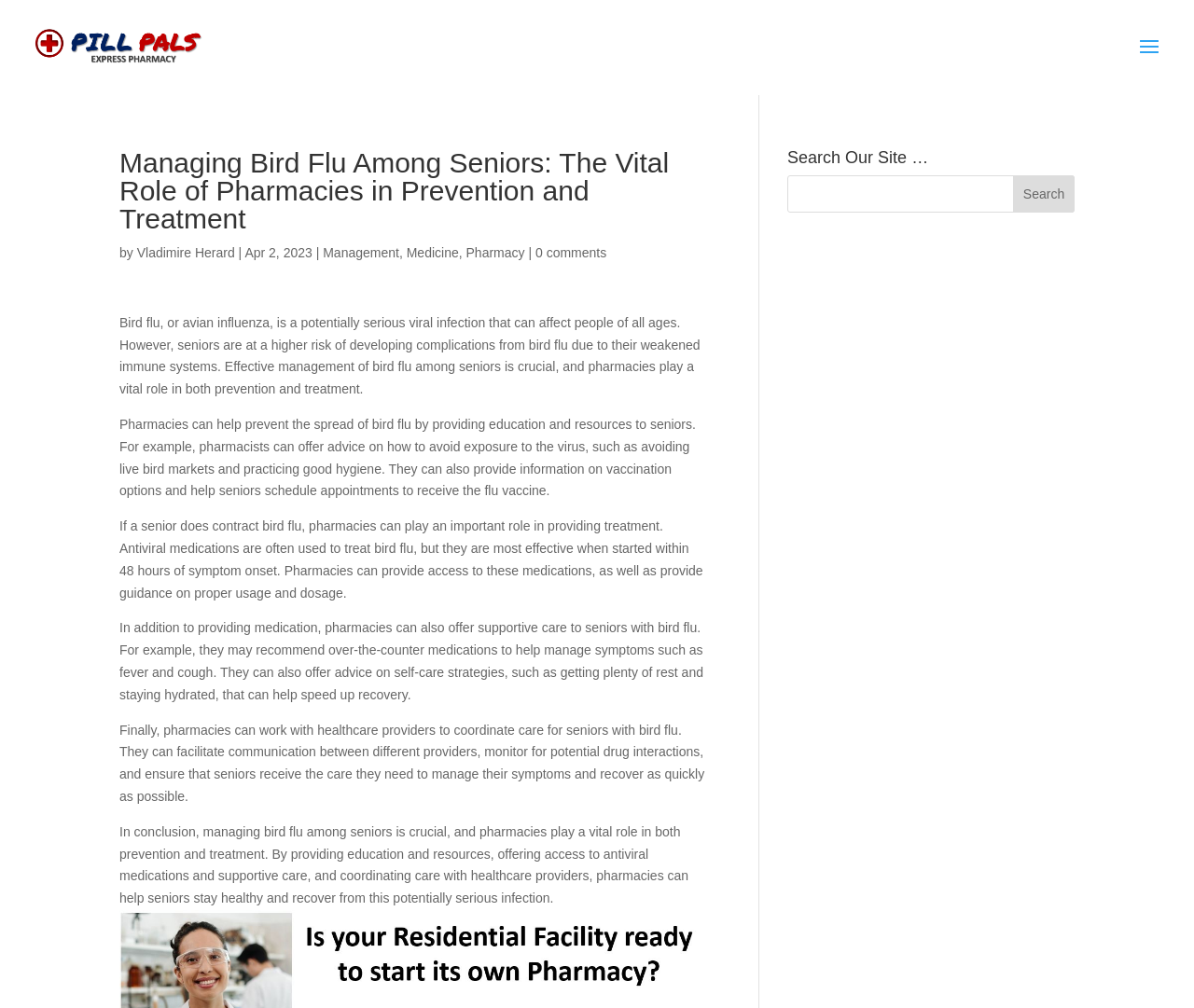Determine the bounding box for the UI element as described: "0 comments". The coordinates should be represented as four float numbers between 0 and 1, formatted as [left, top, right, bottom].

[0.448, 0.243, 0.508, 0.258]